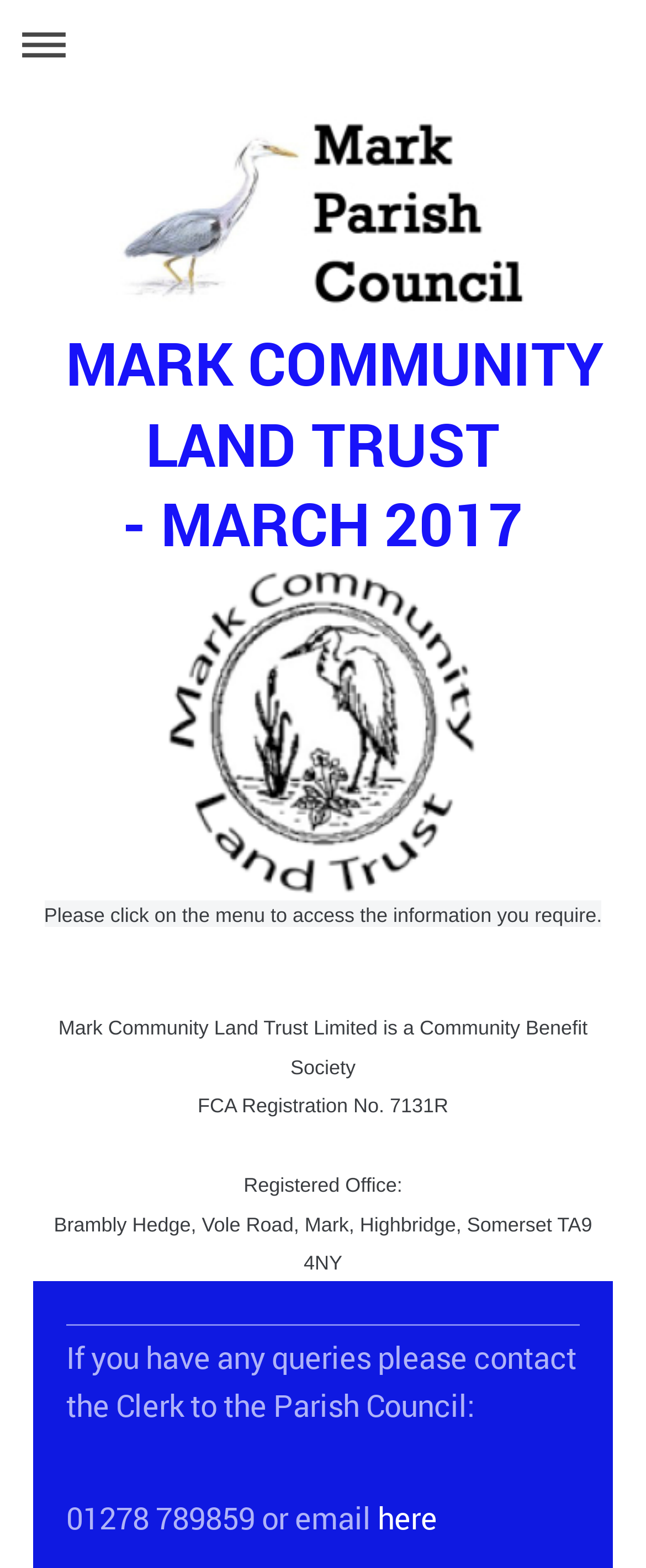Create a detailed description of the webpage's content and layout.

The webpage appears to be the official website of Mark Parish Council and Mark Community Land Trust, with a focus on providing information about the organization. 

At the top left corner, there is a navigation link labeled "≡ Expand/collapse navigation". 

Below the navigation link, there is a header section that spans almost the entire width of the page, containing the title "MARK COMMUNITY LAND TRUST - MARCH 2017 - NOV 2018" in multiple lines. 

Underneath the header, there is a link that takes up about two-thirds of the page width. 

Following the link, there is a paragraph of text that reads "Please click on the menu to access the information you require." 

Below this paragraph, there is a section that provides information about Mark Community Land Trust Limited, stating that it is a Community Benefit Society with an FCA Registration No. 7131R. 

The registered office address, "Brambly Hedge, Vole Road, Mark, Highbridge, Somerset TA9 4NY", is listed below this information. 

Towards the bottom of the page, there is a section that provides contact information for the Clerk to the Parish Council, including a phone number and an email link labeled "here".